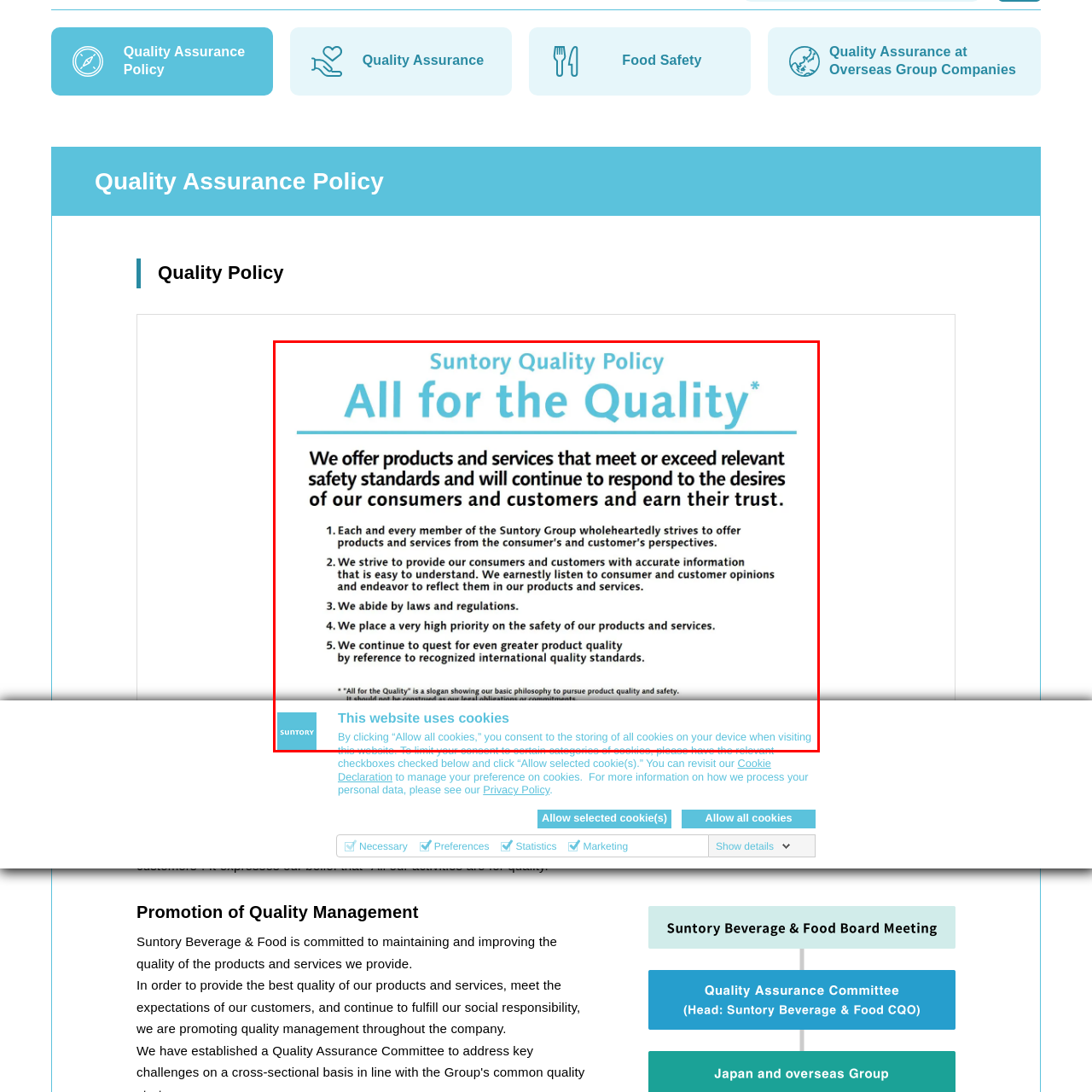How many key points are outlined in the document?
Pay attention to the segment of the image within the red bounding box and offer a detailed answer to the question.

The document outlines five key points, which are a dedication to quality, providing clear and accurate information, adhering to legal requirements, committing to product safety and quality improvement, and pursuing higher international quality standards.